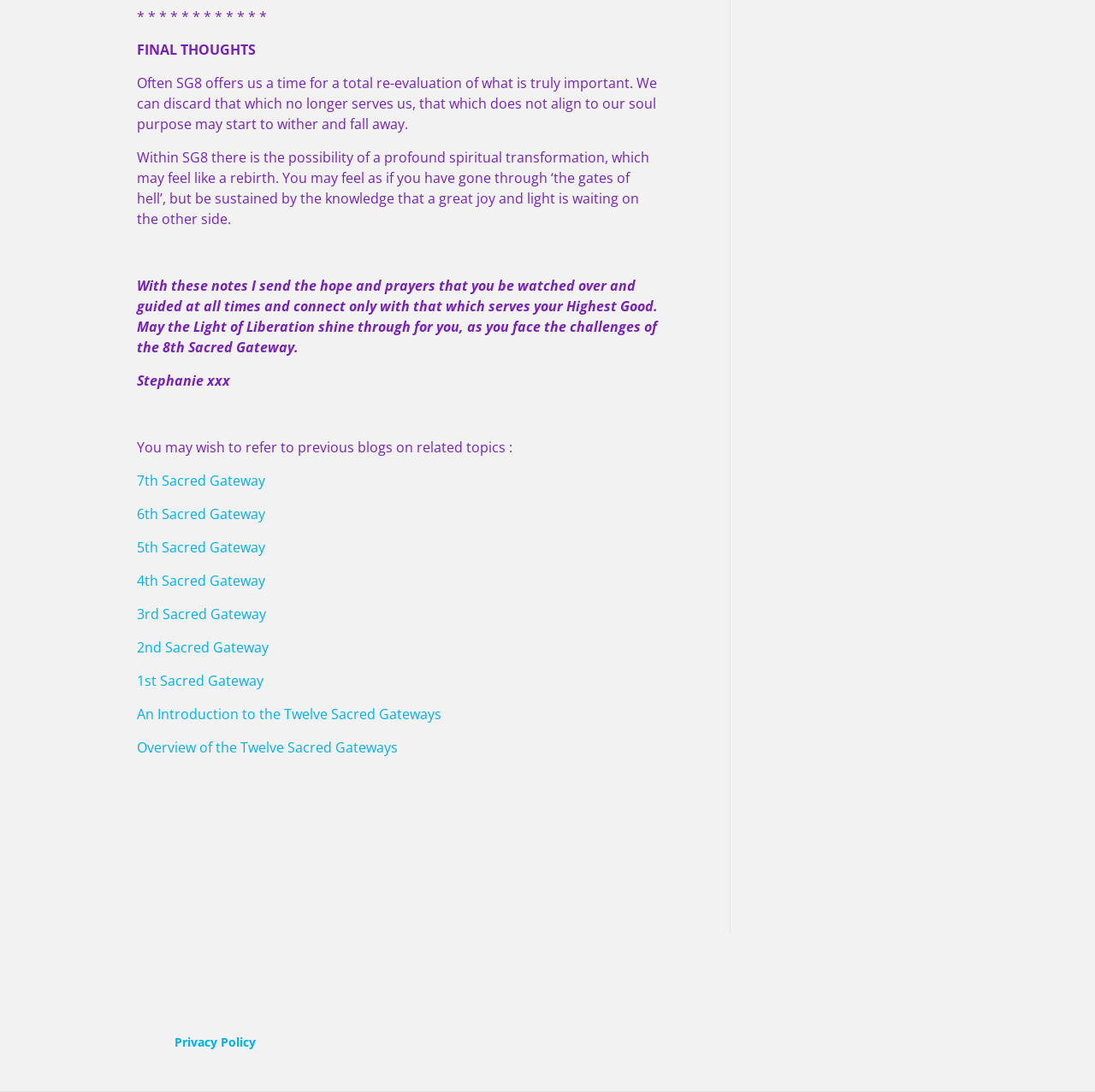How many links are related to Sacred Gateways?
Could you answer the question in a detailed manner, providing as much information as possible?

There are 12 links on the webpage that are related to Sacred Gateways, including '1st Sacred Gateway', '2nd Sacred Gateway', ..., '12th Sacred Gateway', and 'An Introduction to the Twelve Sacred Gateways' and 'Overview of the Twelve Sacred Gateways'.